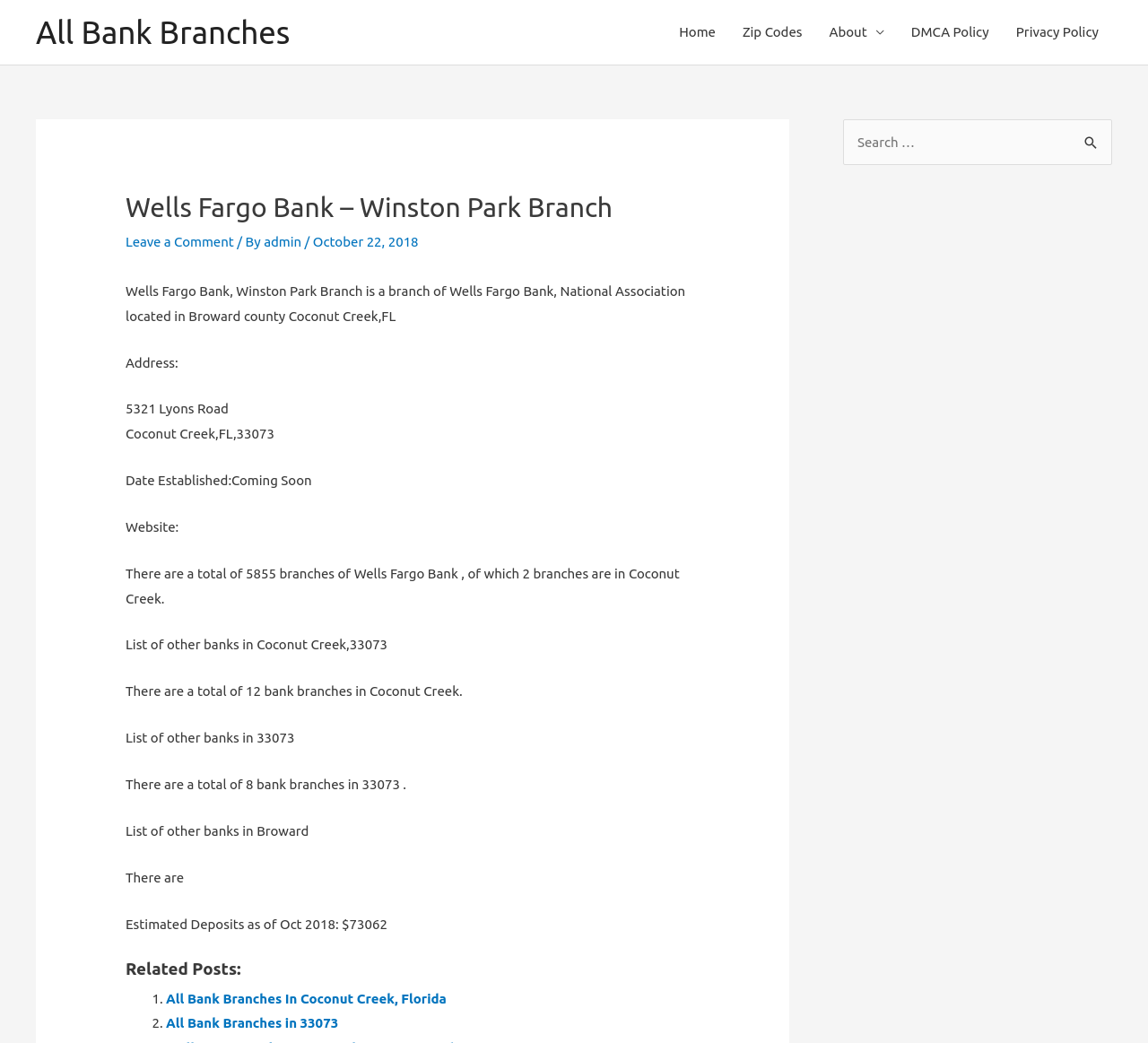Using details from the image, please answer the following question comprehensively:
How many branches of Wells Fargo Bank are in 33073?

According to the webpage, there are a total of 2 branches of Wells Fargo Bank in the zip code 33073, which is mentioned in the section that provides information about the bank branch.